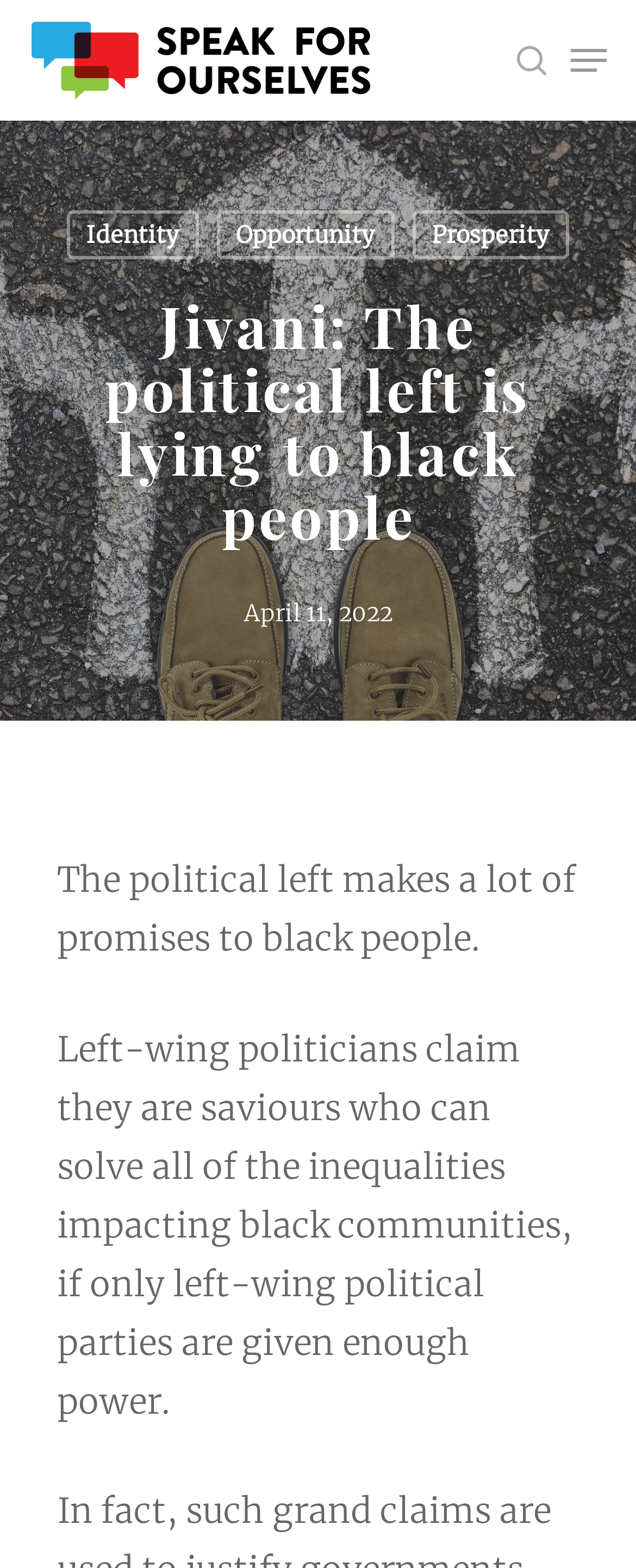Given the description of a UI element: "Identity", identify the bounding box coordinates of the matching element in the webpage screenshot.

[0.104, 0.134, 0.312, 0.165]